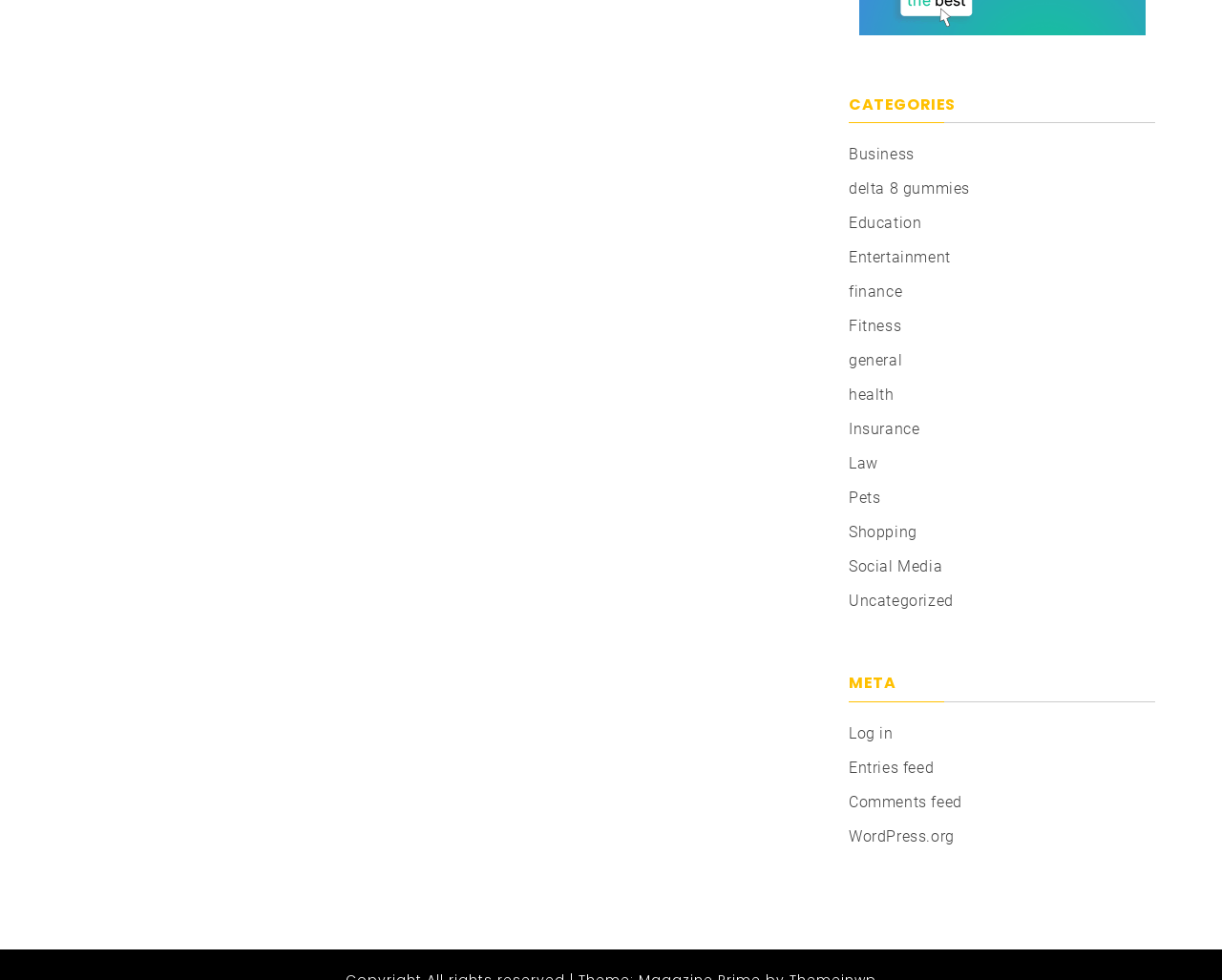Predict the bounding box of the UI element that fits this description: "Log in".

[0.695, 0.739, 0.731, 0.758]